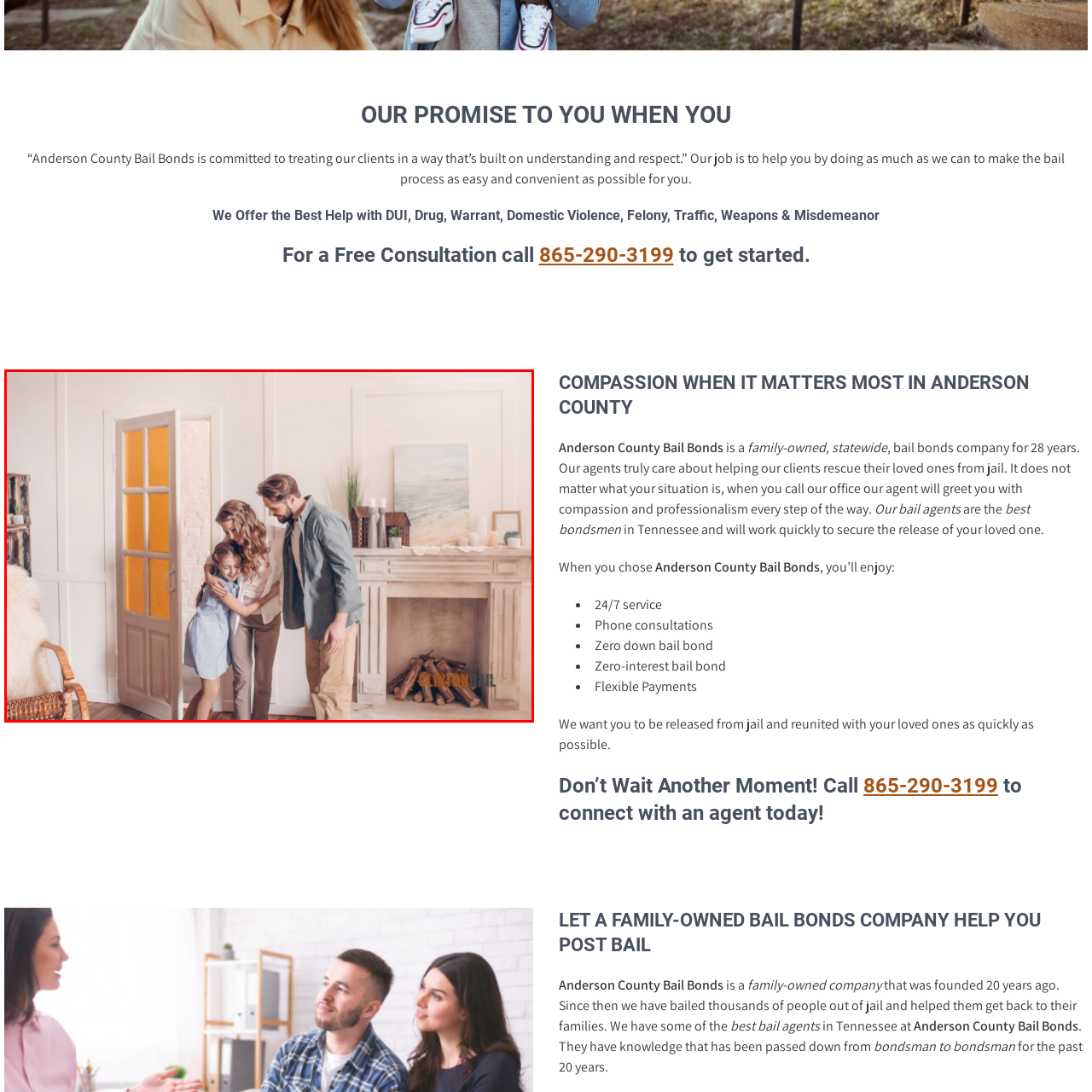Look closely at the zone within the orange frame and give a detailed answer to the following question, grounding your response on the visual details: 
What is the atmosphere of the living space?

The caption describes the living space as 'cozy' and 'rich with soft lighting', which suggests a warm and welcoming atmosphere. The presence of plants and artwork also adds to the inviting ambiance.